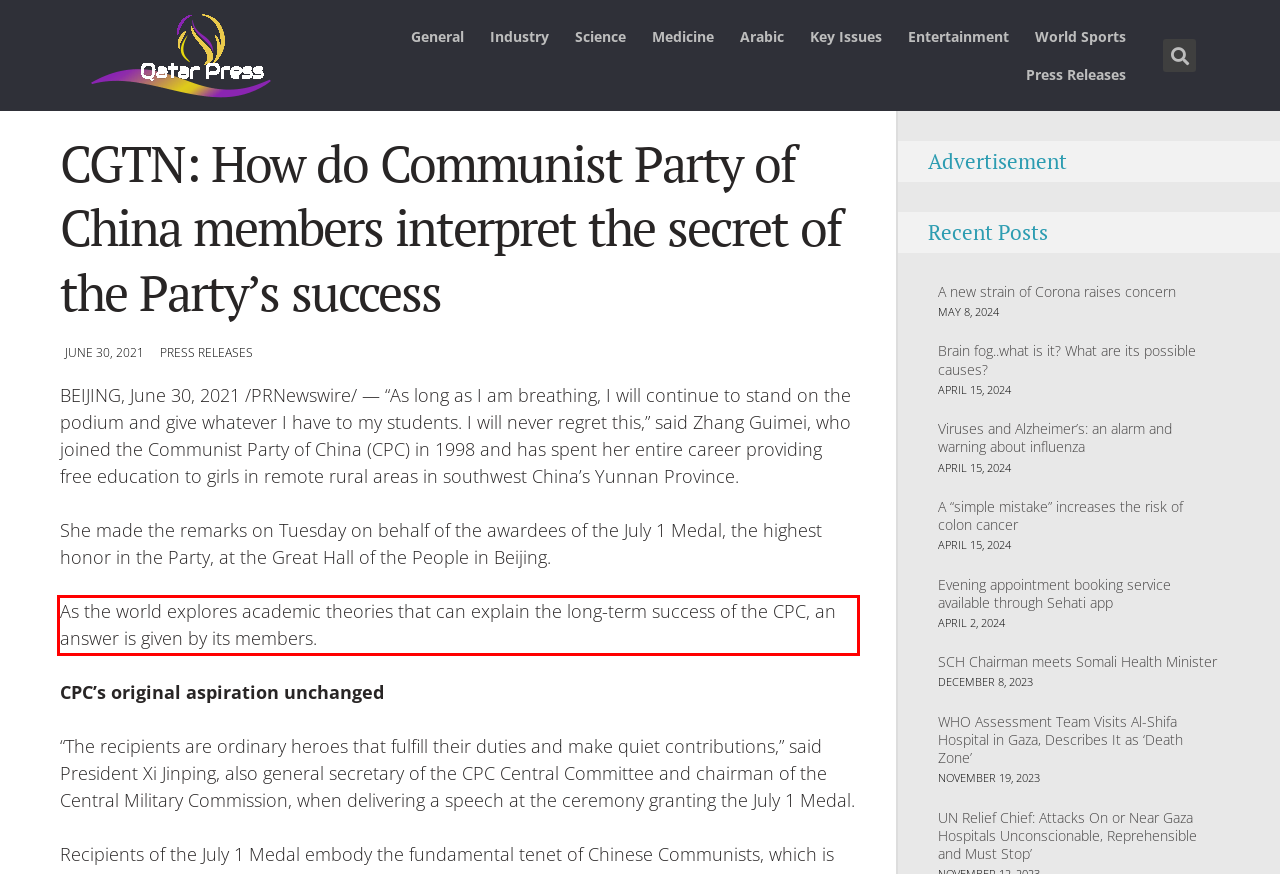By examining the provided screenshot of a webpage, recognize the text within the red bounding box and generate its text content.

As the world explores academic theories that can explain the long-term success of the CPC, an answer is given by its members.